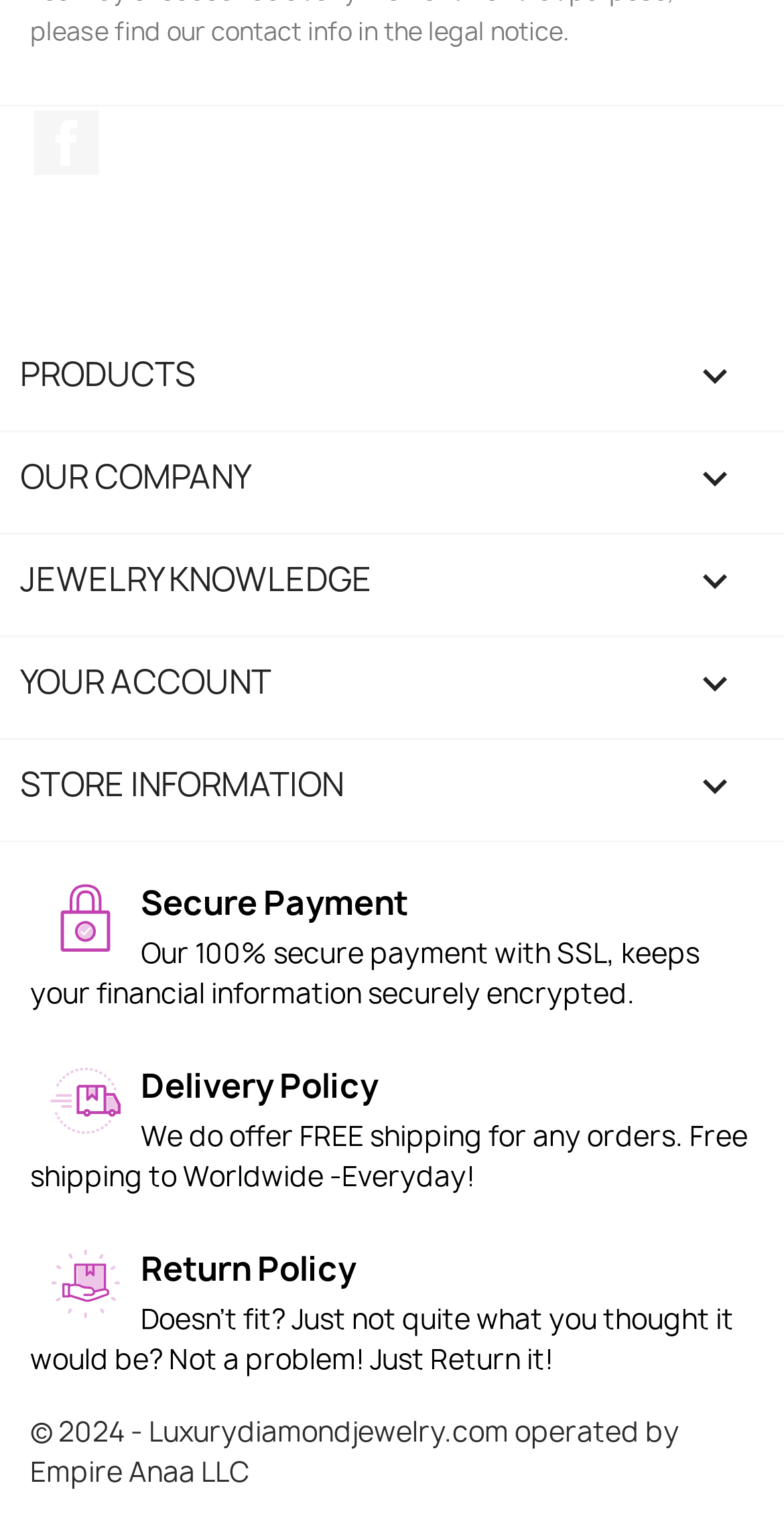Use a single word or phrase to answer the question:
Is the website secure for payment?

Yes